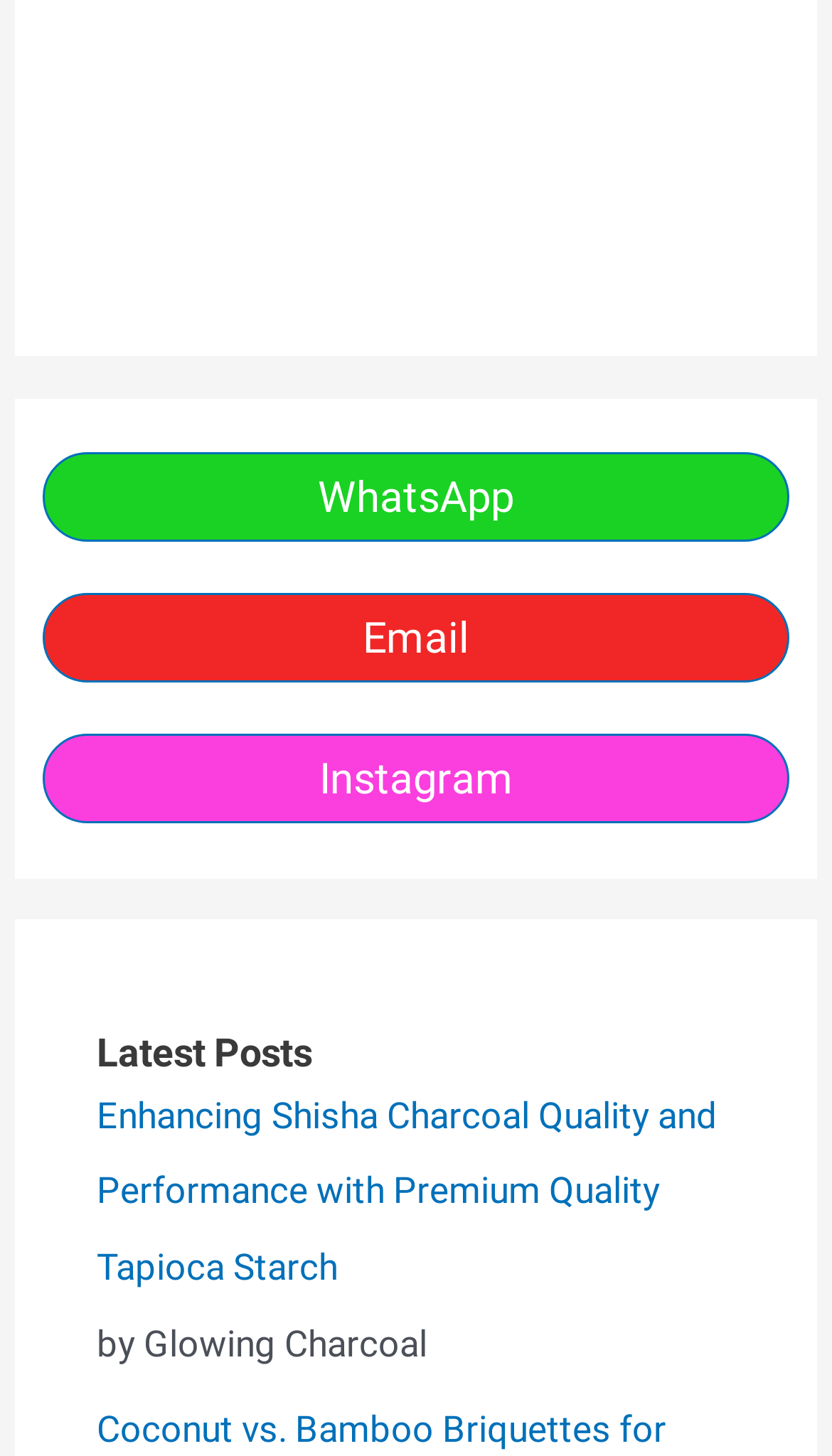What is the purpose of the webpage?
Provide a detailed and well-explained answer to the question.

I determined the answer by looking at the link element with the text 'Coconut charcoal briquette supplier' which is located at the top of the webpage, indicating that the webpage is related to a supplier of coconut charcoal briquettes.